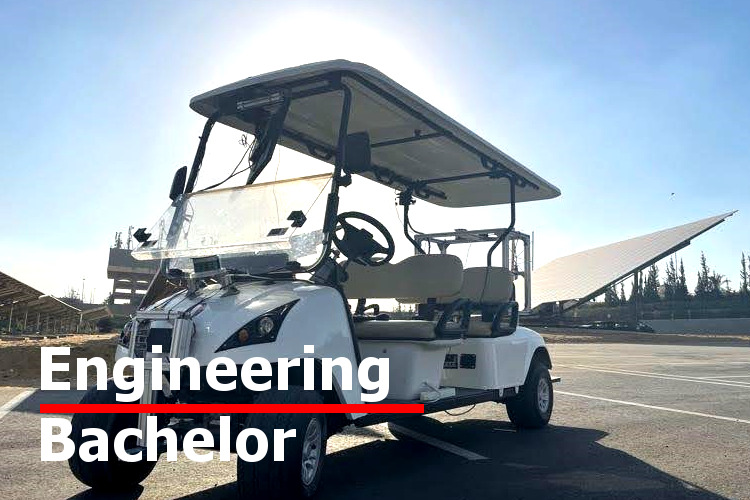Explain the image in a detailed way.

The image features an electric golf cart parked in an open area, illuminated by bright sunlight, showcasing a clear blue sky in the background. The cart has a sleek white exterior, a spacious canopy for shade, and is designed to comfortably seat several passengers. Prominently displayed in the foreground is the text "Engineering Bachelor," indicating a focus on engineering education, likely linked to the Bachelor's degree programs offered in fields such as Media Engineering and Technology. This image symbolizes the modern, practical aspects of engineering training, possibly reflecting the outdoor, hands-on learning environments students may experience in their studies.